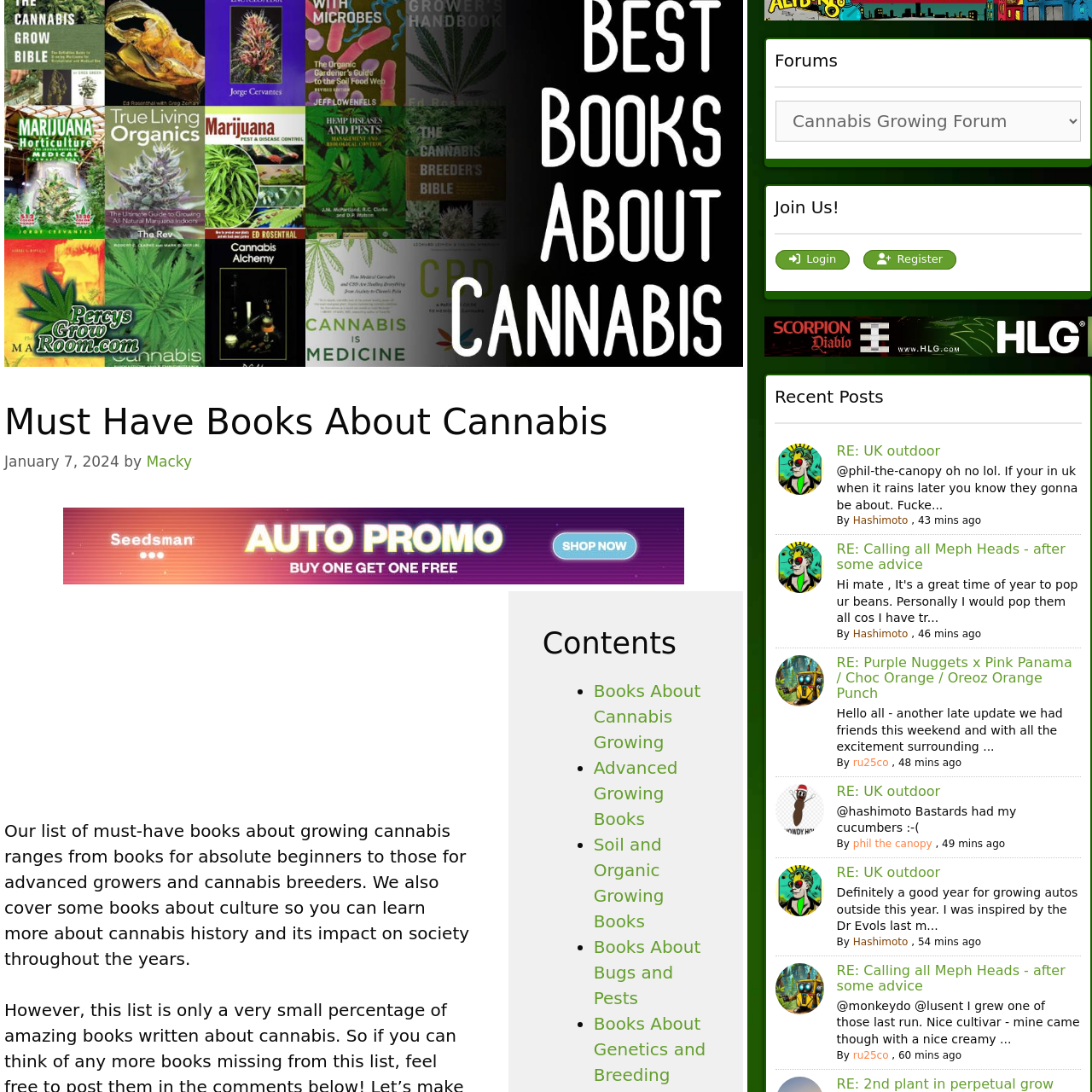Give a comprehensive description of the picture highlighted by the red border.

The image features a visual representation of a cannabis plant or leaf, commonly associated with discussions and literature surrounding cannabis. This illustration is intended to enhance the context of an article titled "Must Have Books About Cannabis," which aims to guide readers through essential readings on growing cannabis, as well as its cultural and historical significance. The accompanying text introduces a comprehensive collection of books that cater to a wide range of audiences, from beginners to advanced growers, emphasizing the diverse aspects of cannabis cultivation and its impact on society.